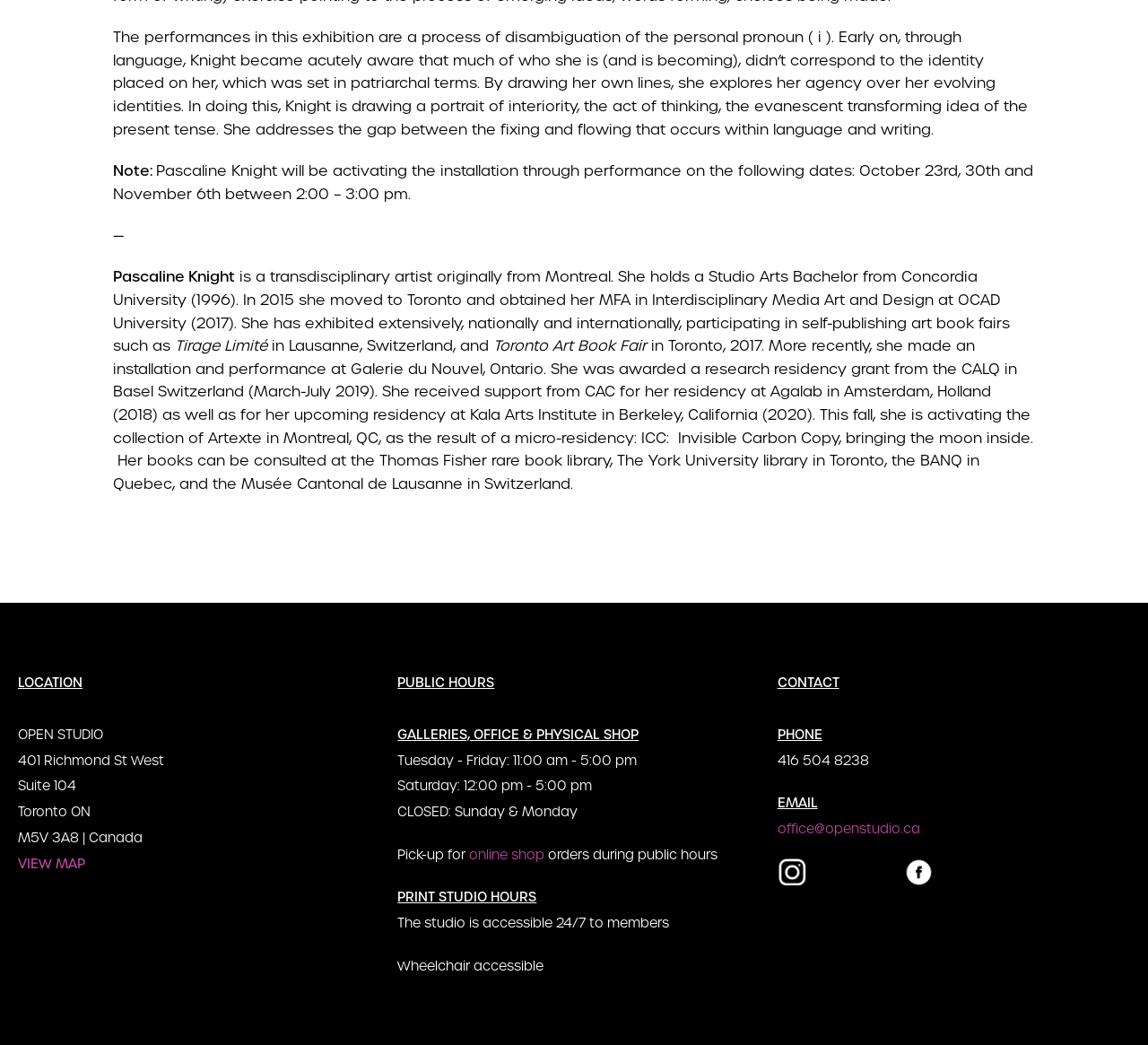Calculate the bounding box coordinates for the UI element based on the following description: "office@openstudio.ca". Ensure the coordinates are four float numbers between 0 and 1, i.e., [left, top, right, bottom].

[0.677, 0.784, 0.801, 0.802]